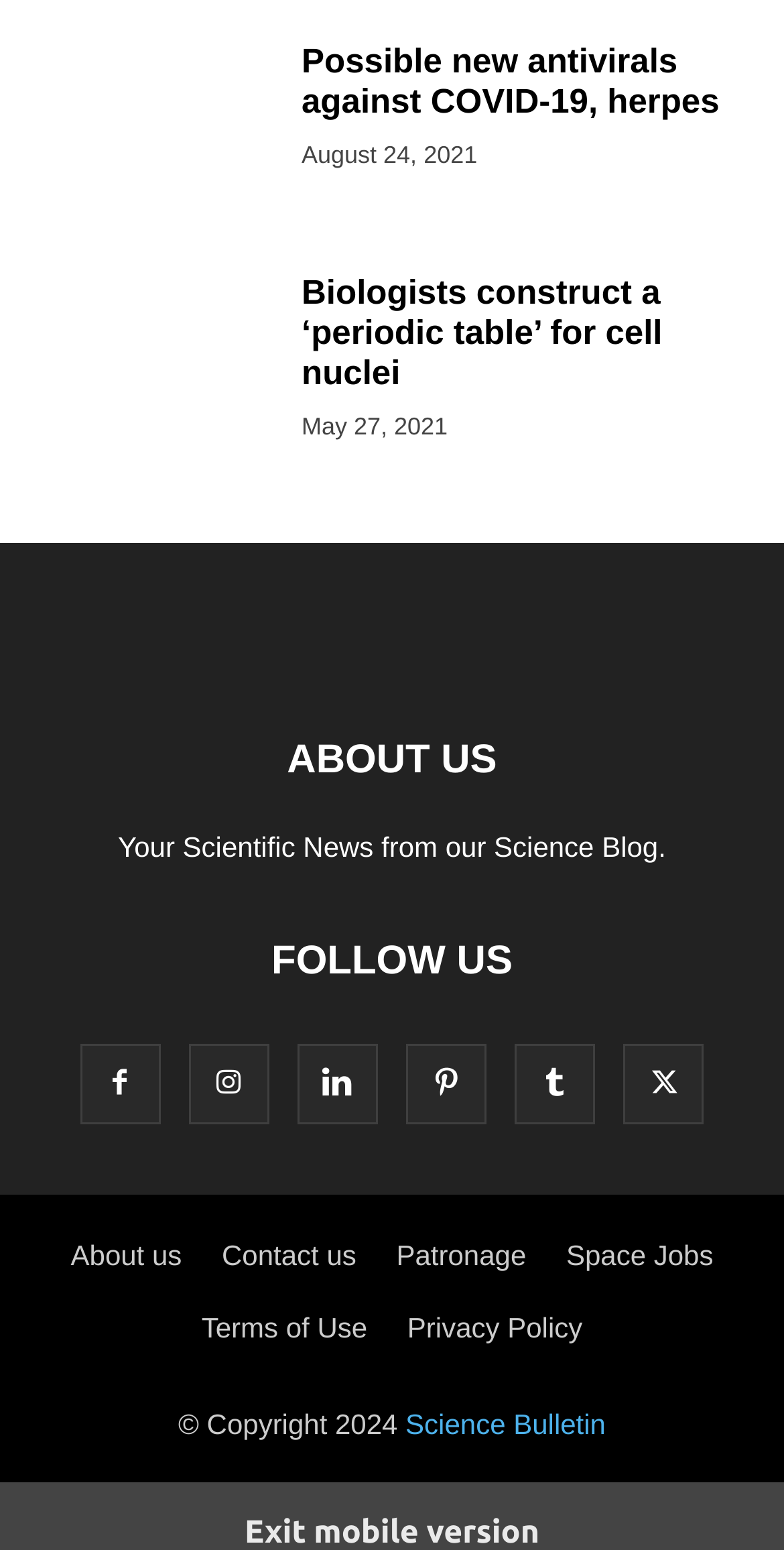What is the date of the latest news article? Examine the screenshot and reply using just one word or a brief phrase.

August 24, 2021